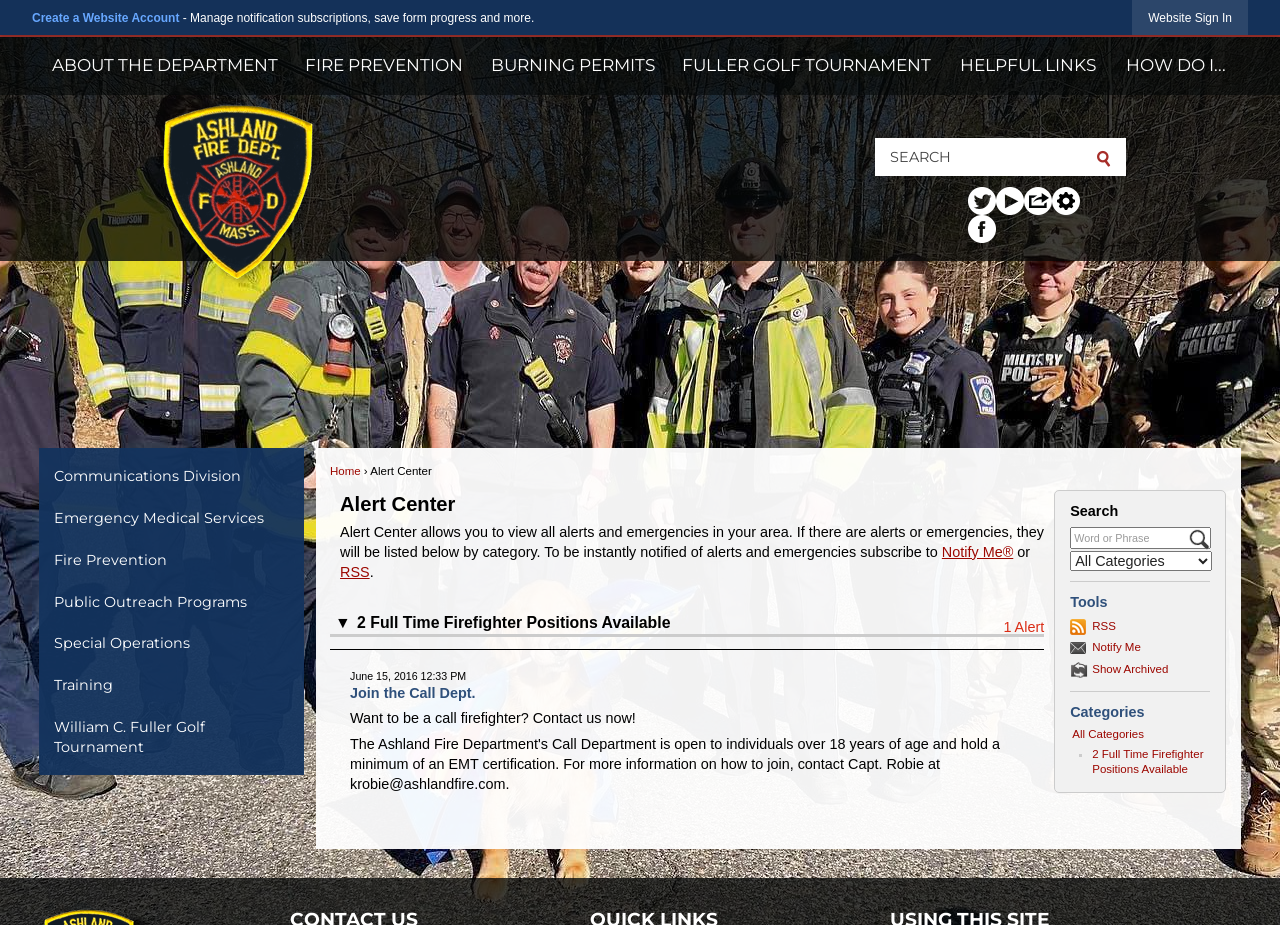Please identify the bounding box coordinates of the clickable element to fulfill the following instruction: "View ABOUT THE DEPARTMENT". The coordinates should be four float numbers between 0 and 1, i.e., [left, top, right, bottom].

[0.031, 0.04, 0.227, 0.102]